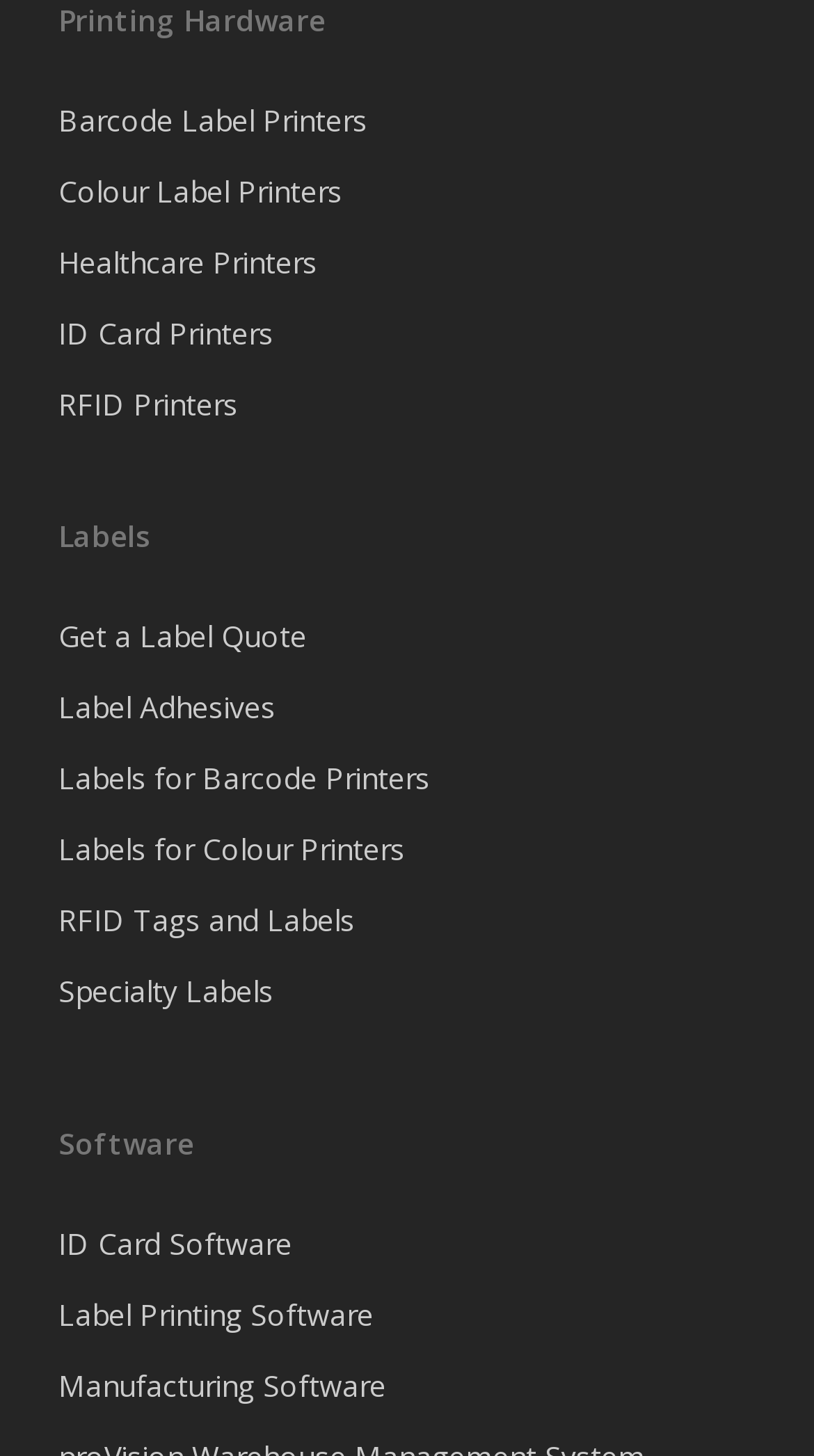Give a one-word or short phrase answer to this question: 
What is the last link under the 'Software' category?

Manufacturing Software